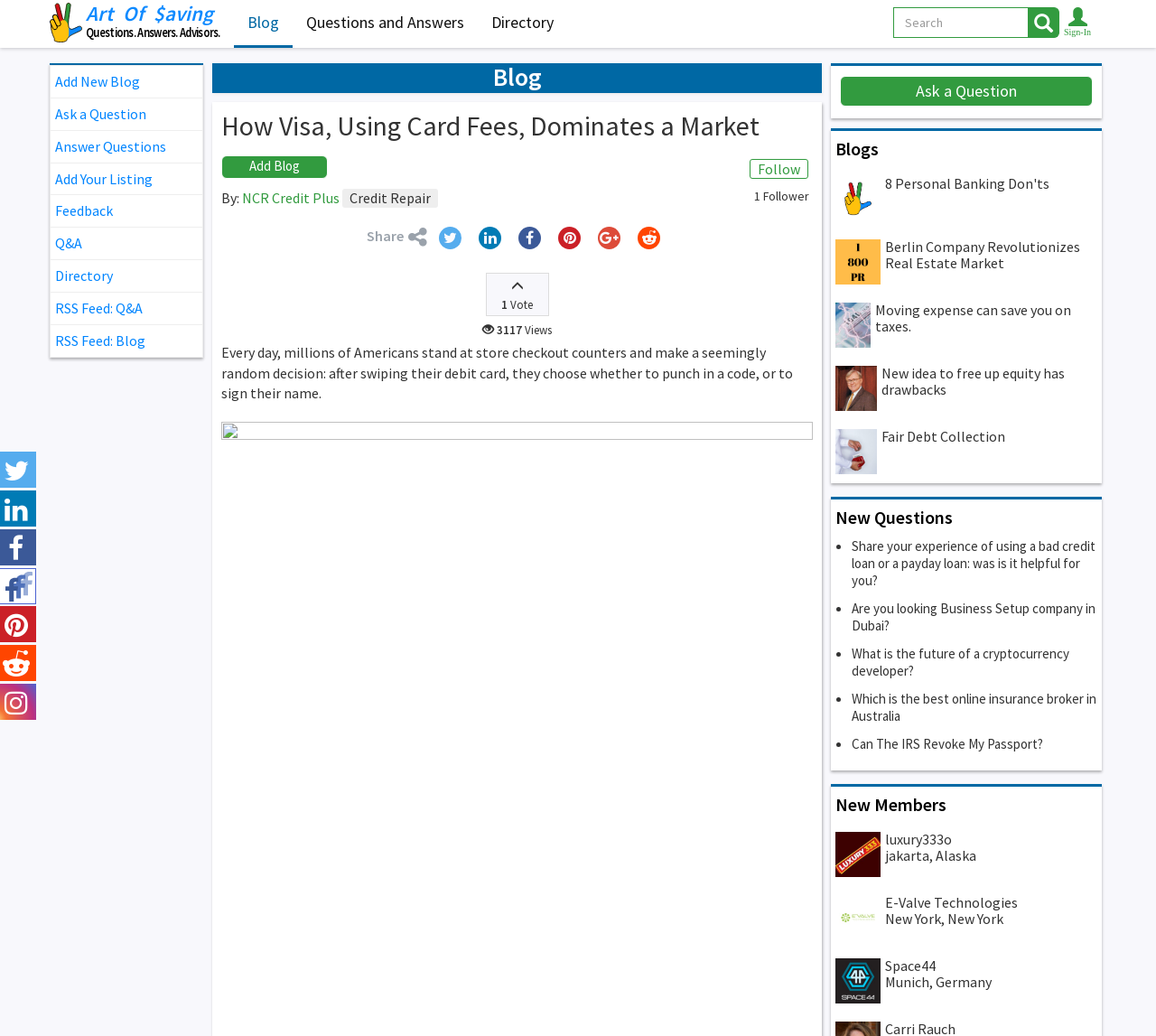Locate the bounding box coordinates of the area where you should click to accomplish the instruction: "Search for something".

[0.773, 0.007, 0.89, 0.037]